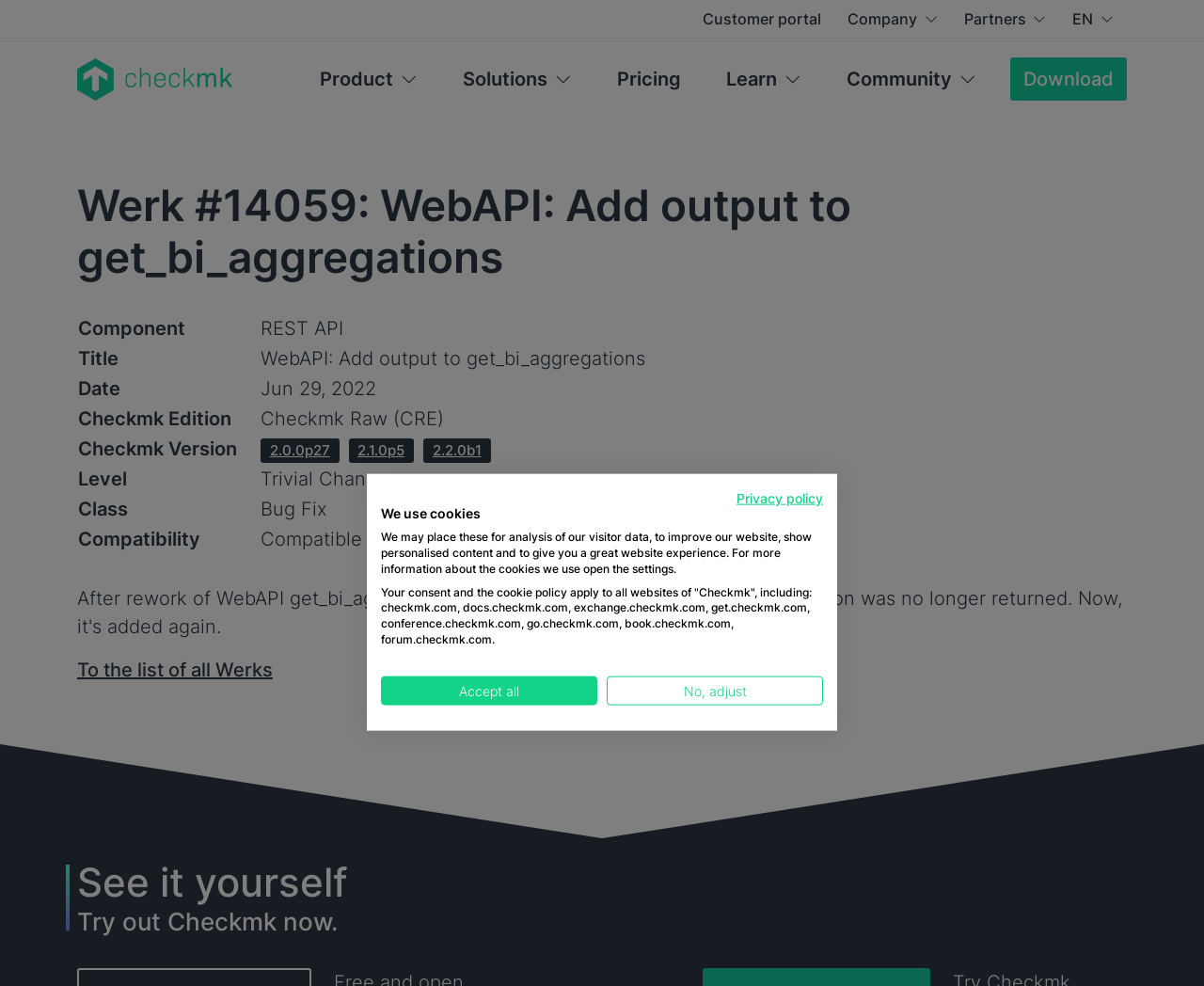Identify the main heading from the webpage and provide its text content.

Werk #14059: WebAPI: Add output to get_bi_aggregations